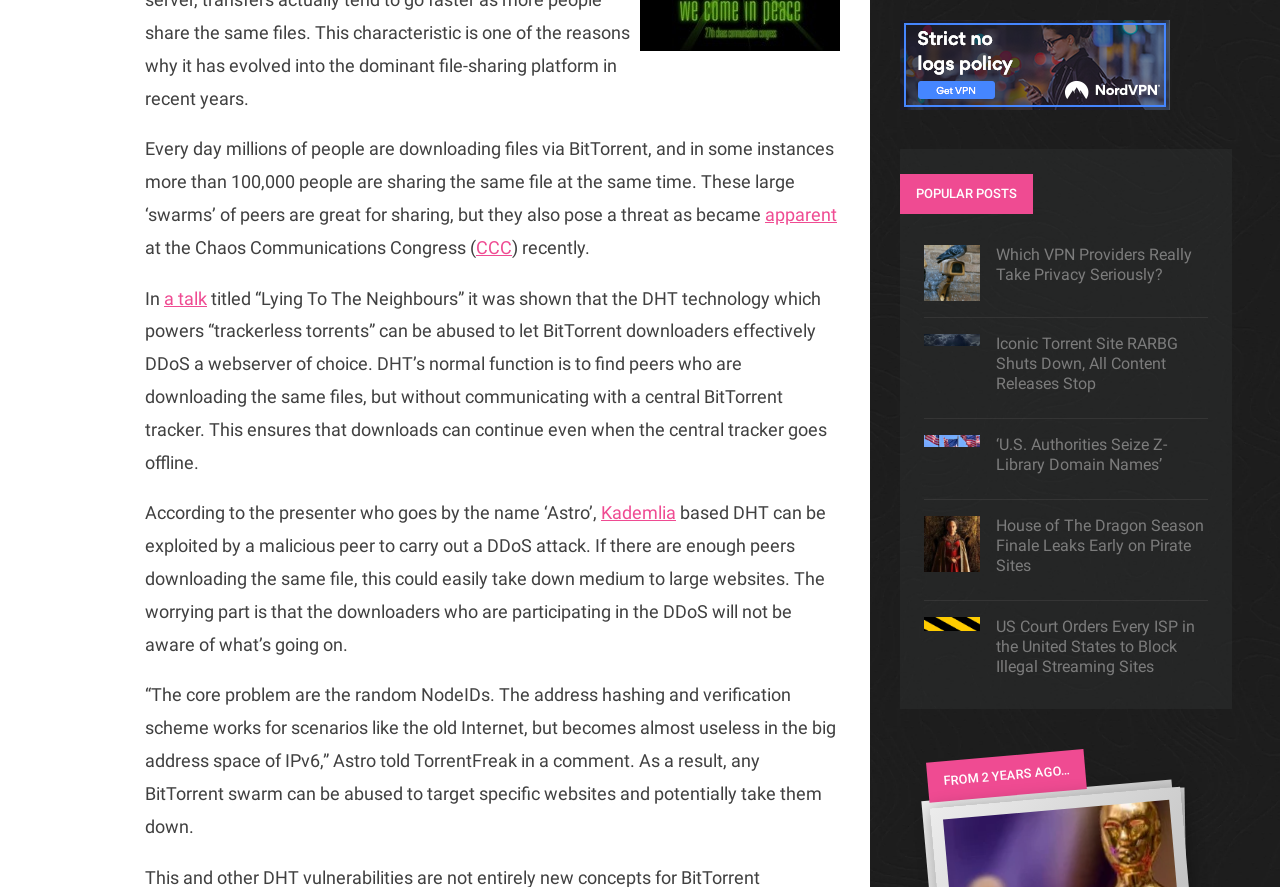Determine the bounding box for the UI element that matches this description: "a talk".

[0.128, 0.325, 0.162, 0.348]